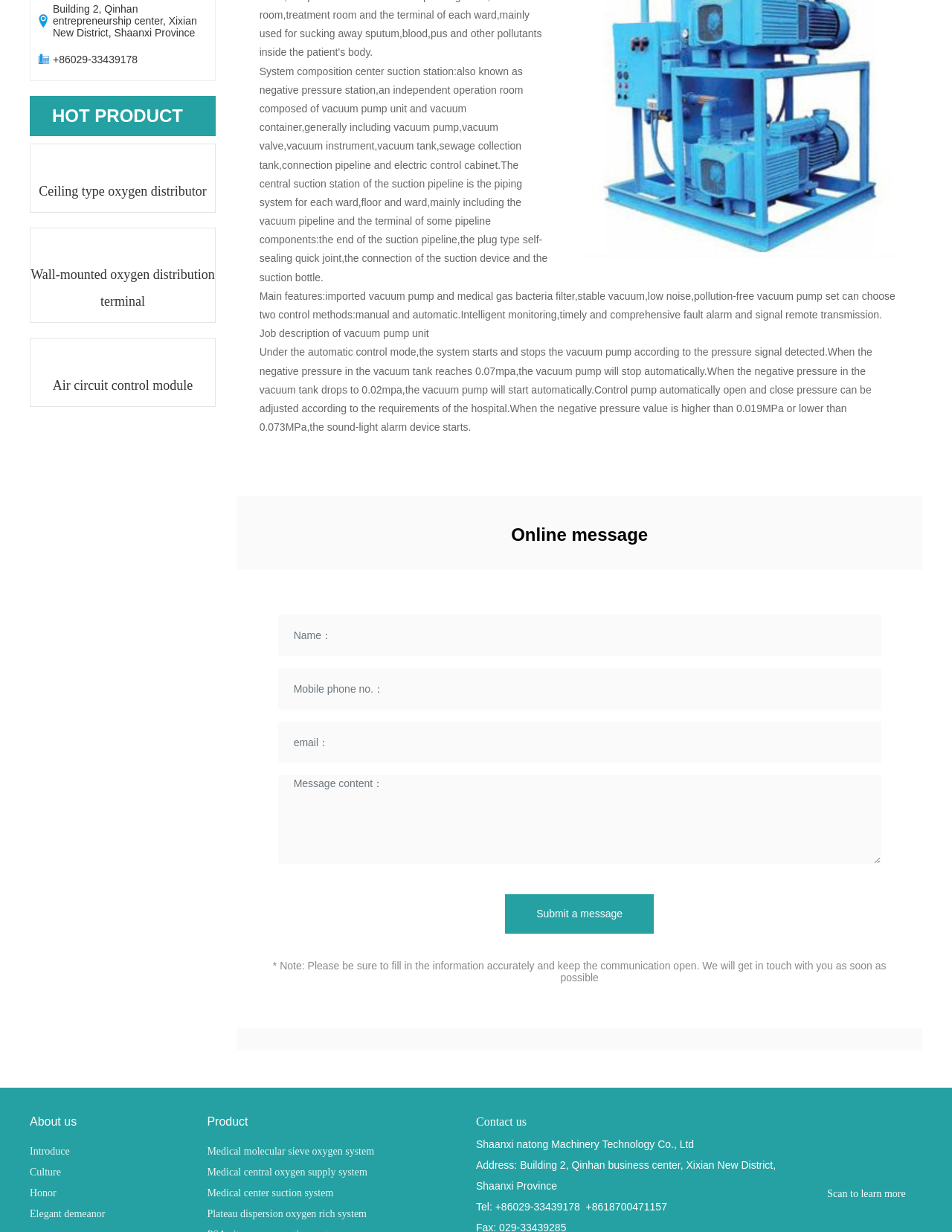Determine the bounding box coordinates in the format (top-left x, top-left y, bottom-right x, bottom-right y). Ensure all values are floating point numbers between 0 and 1. Identify the bounding box of the UI element described by: Home

None